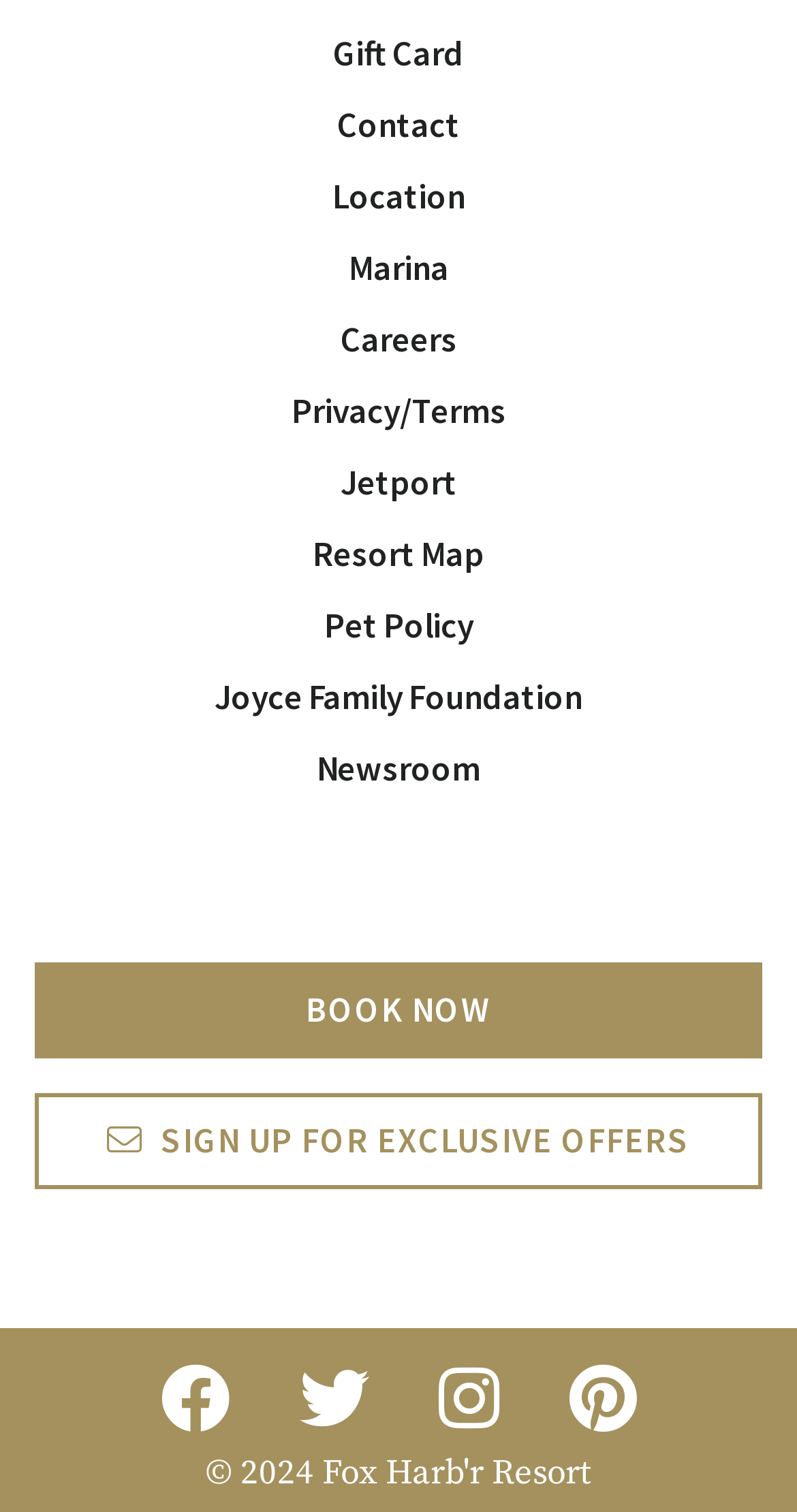Can you identify the bounding box coordinates of the clickable region needed to carry out this instruction: 'Sign up for exclusive offers'? The coordinates should be four float numbers within the range of 0 to 1, stated as [left, top, right, bottom].

[0.044, 0.722, 0.956, 0.787]